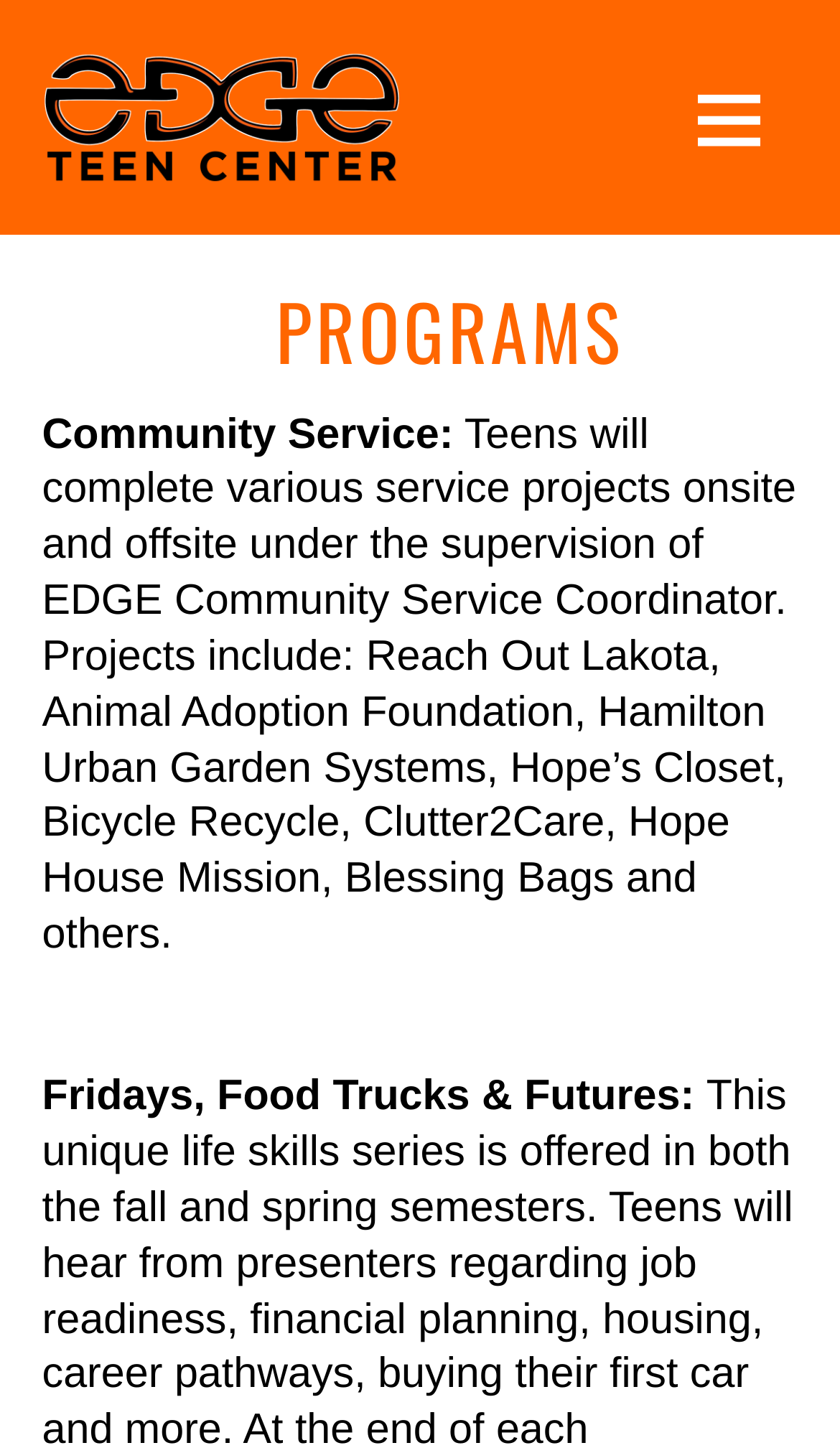What is the name of the program on Fridays?
Kindly offer a comprehensive and detailed response to the question.

The name of the program on Fridays can be inferred from the StaticText element, which mentions 'Fridays, Food Trucks & Futures'.